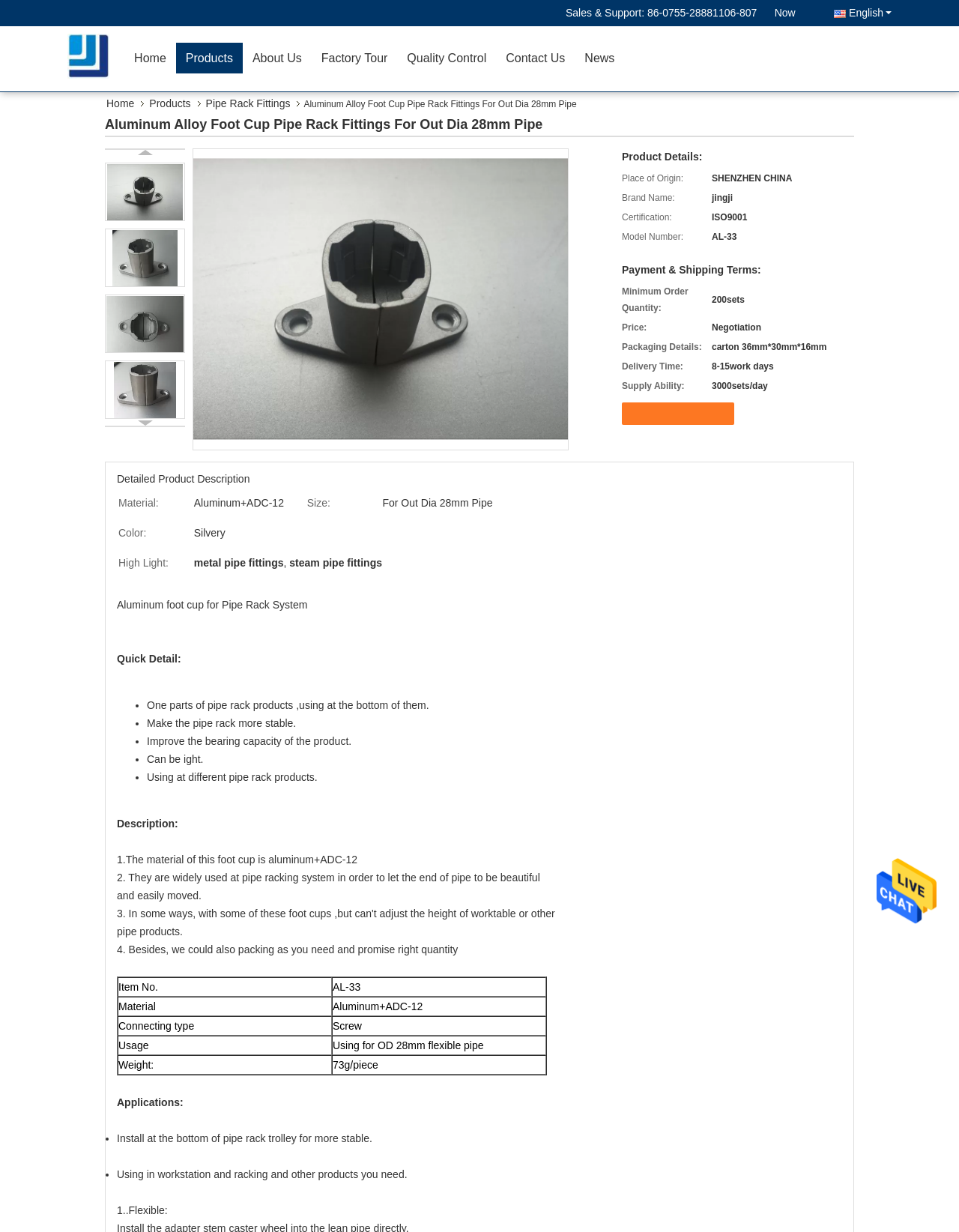Could you highlight the region that needs to be clicked to execute the instruction: "Click the Send Message button"?

[0.914, 0.719, 0.977, 0.729]